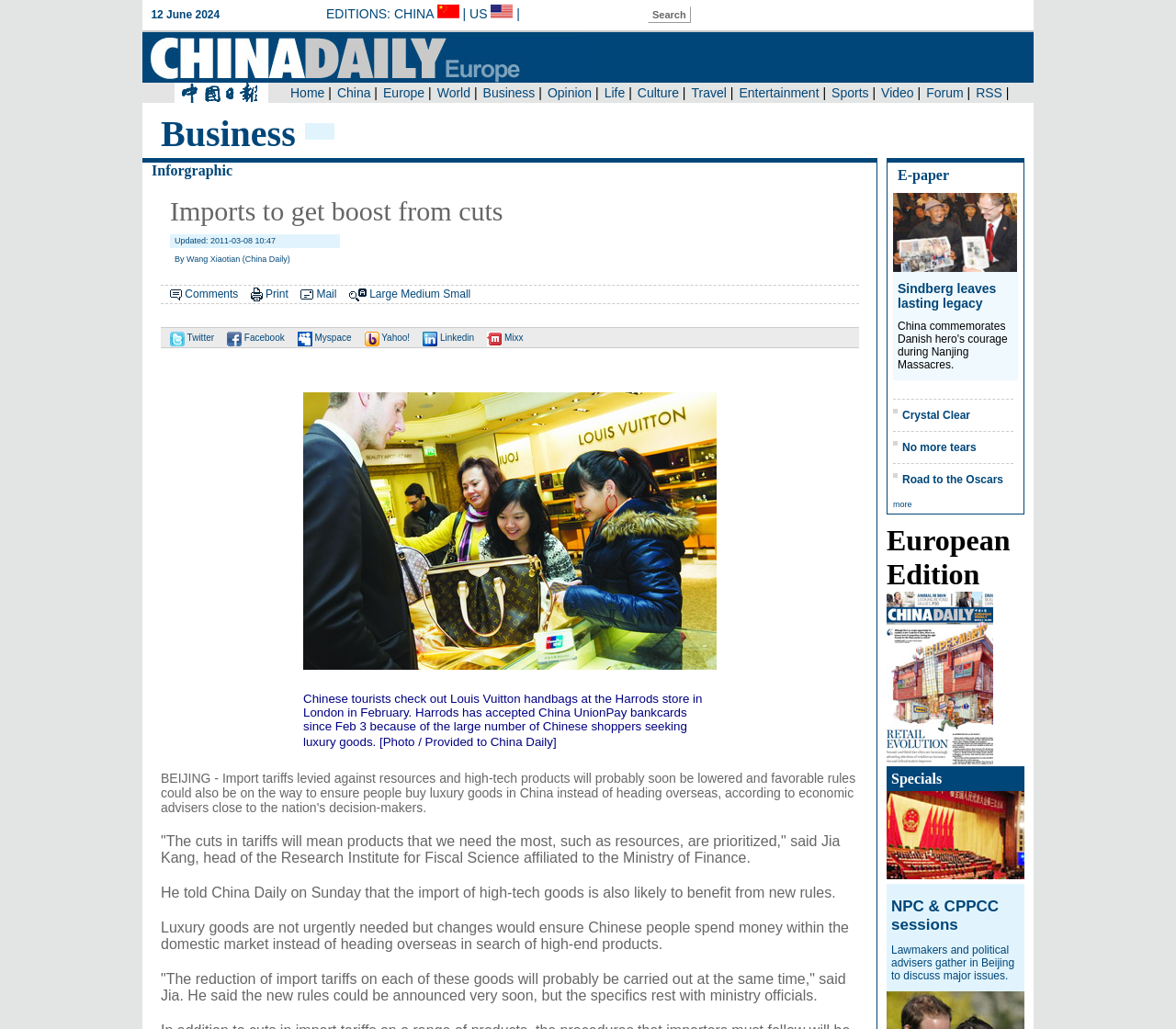Find the bounding box coordinates for the area that must be clicked to perform this action: "View the 'NPC & CPPCC sessions' special".

[0.758, 0.872, 0.849, 0.907]